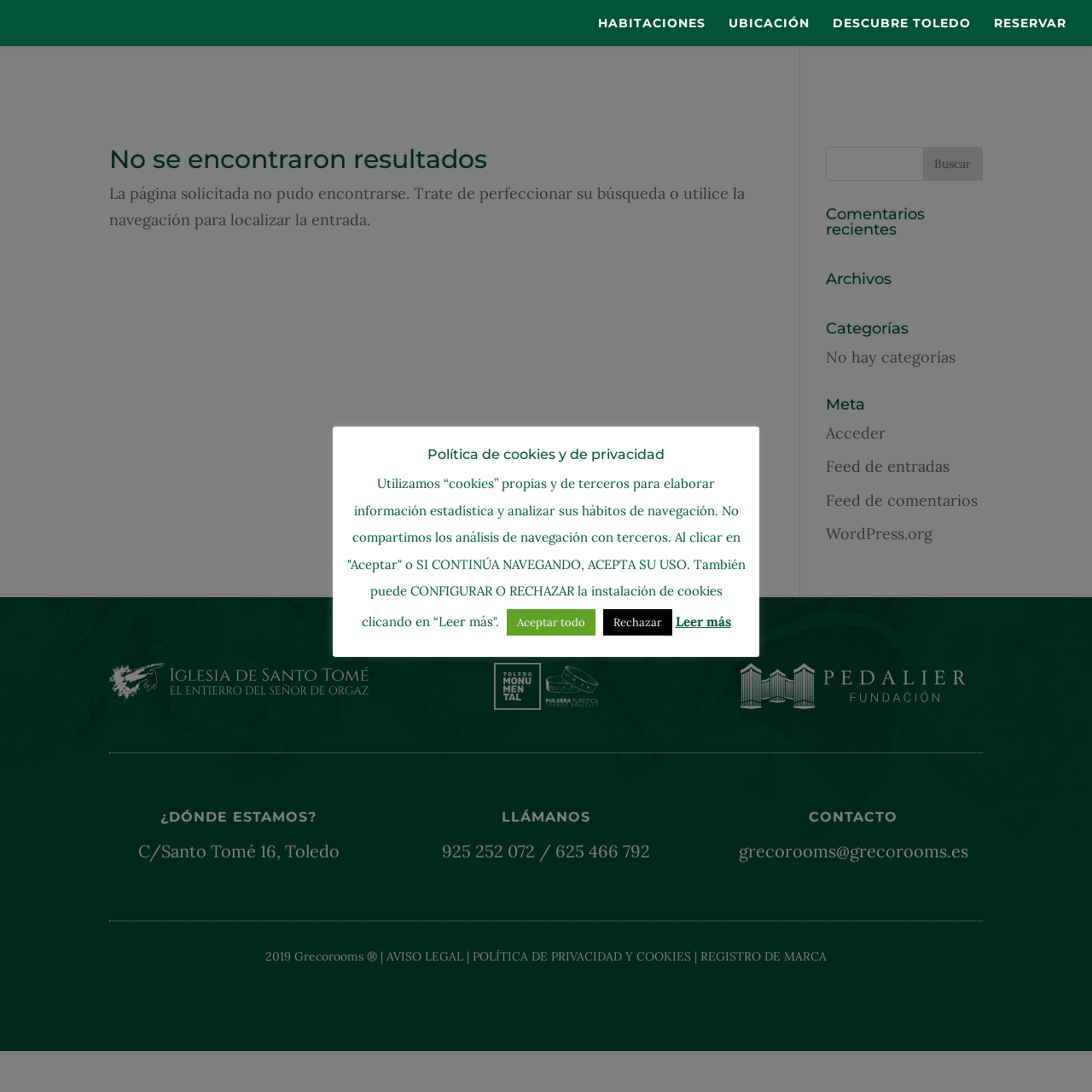Determine the bounding box coordinates of the clickable element to complete this instruction: "Read recent comments". Provide the coordinates in the format of four float numbers between 0 and 1, [left, top, right, bottom].

[0.756, 0.189, 0.9, 0.225]